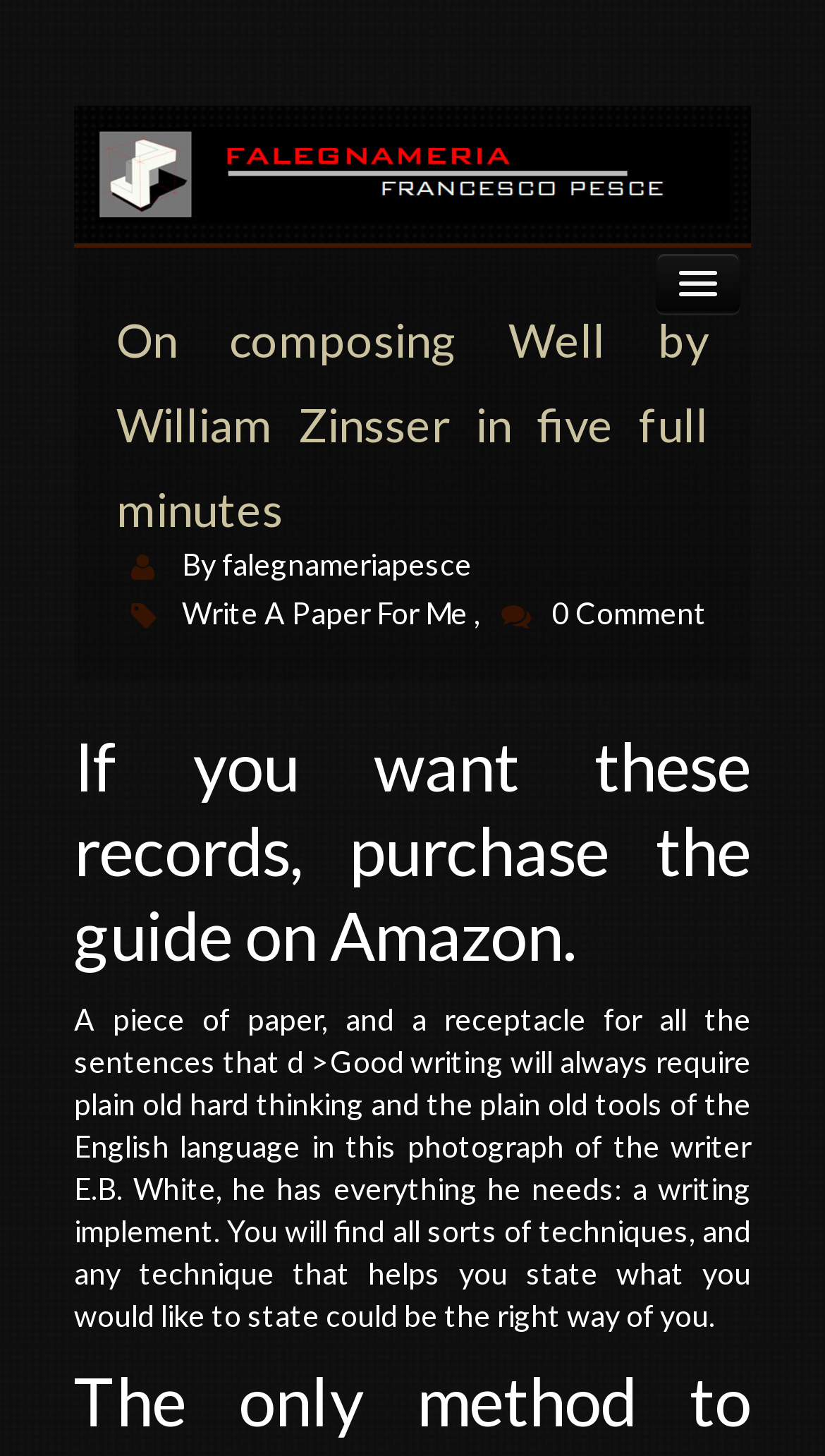Using the provided element description: "L’azienda", determine the bounding box coordinates of the corresponding UI element in the screenshot.

[0.09, 0.294, 0.91, 0.369]